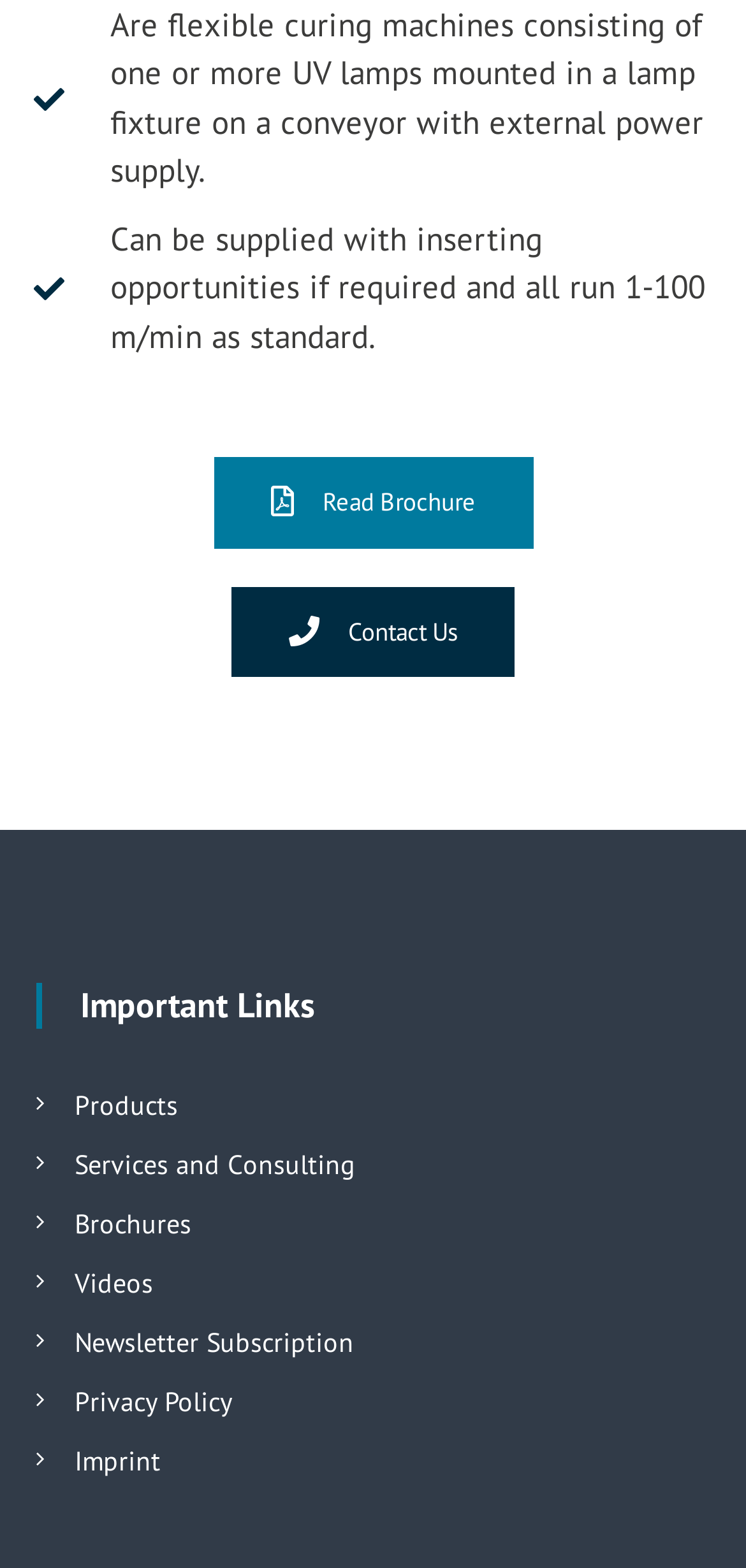Provide the bounding box coordinates of the HTML element this sentence describes: "Services and Consulting".

[0.1, 0.621, 0.477, 0.643]